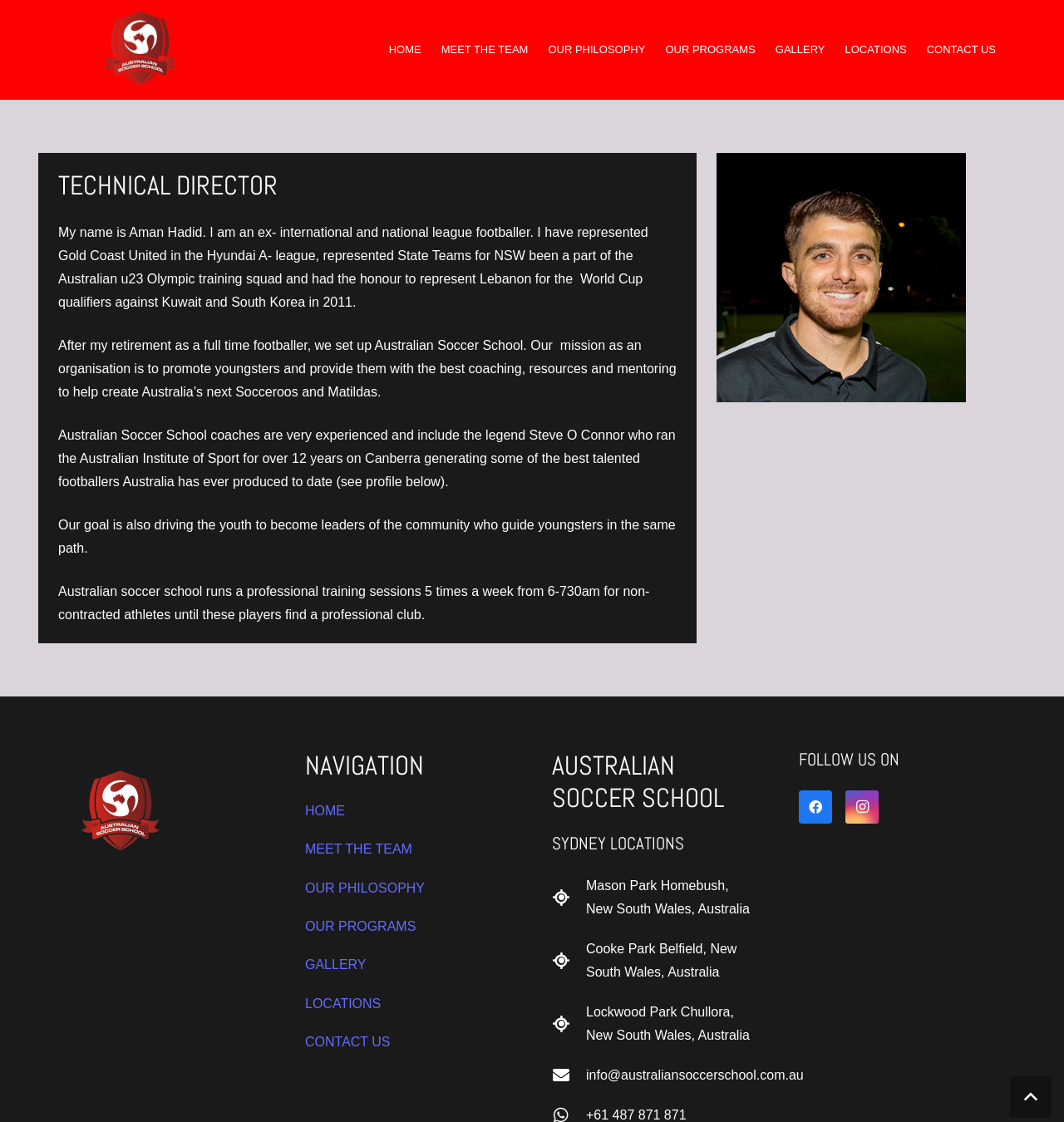What is the location of Mason Park? Based on the screenshot, please respond with a single word or phrase.

Homebush, New South Wales, Australia